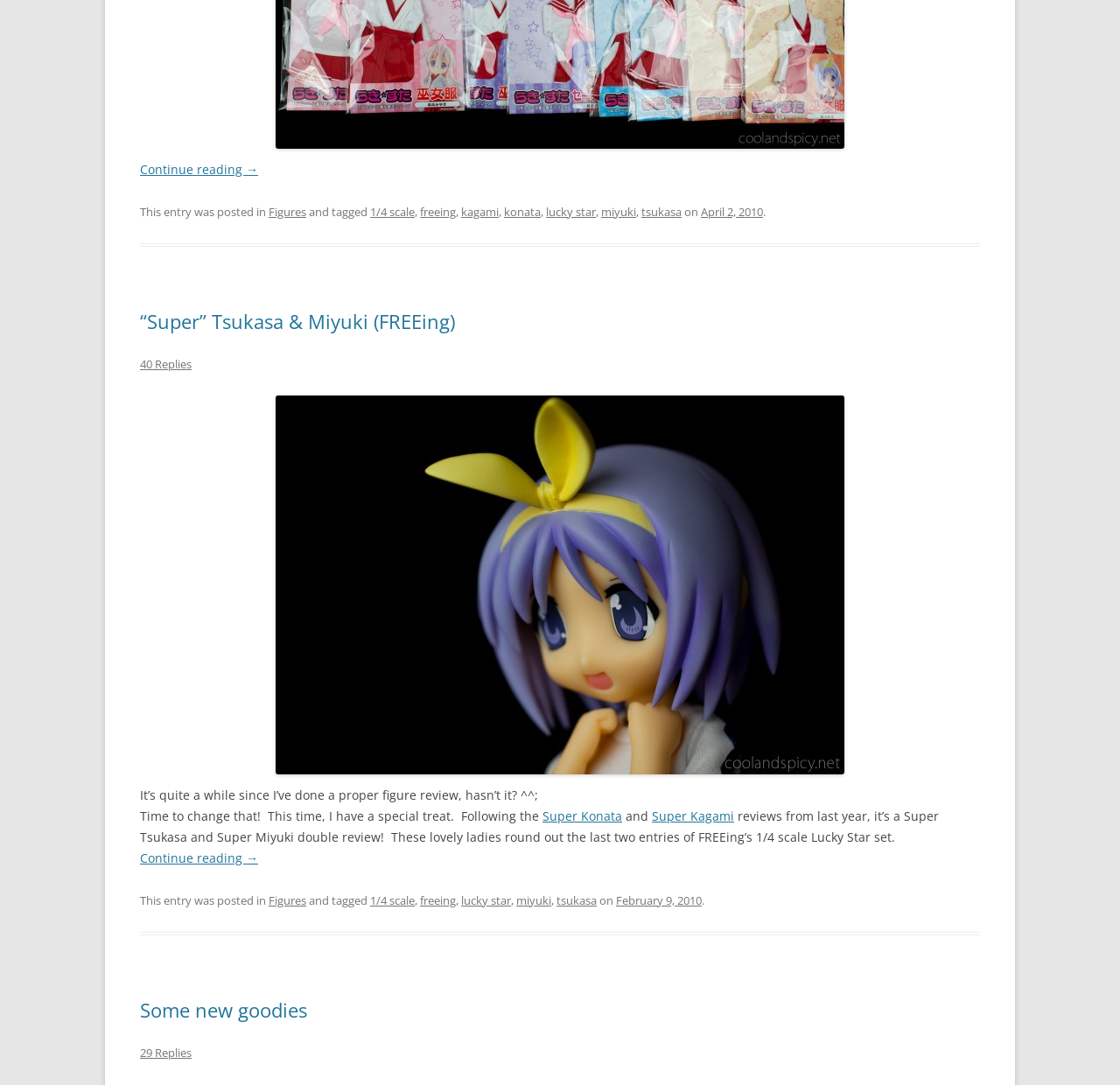Show the bounding box coordinates for the HTML element as described: "World".

None